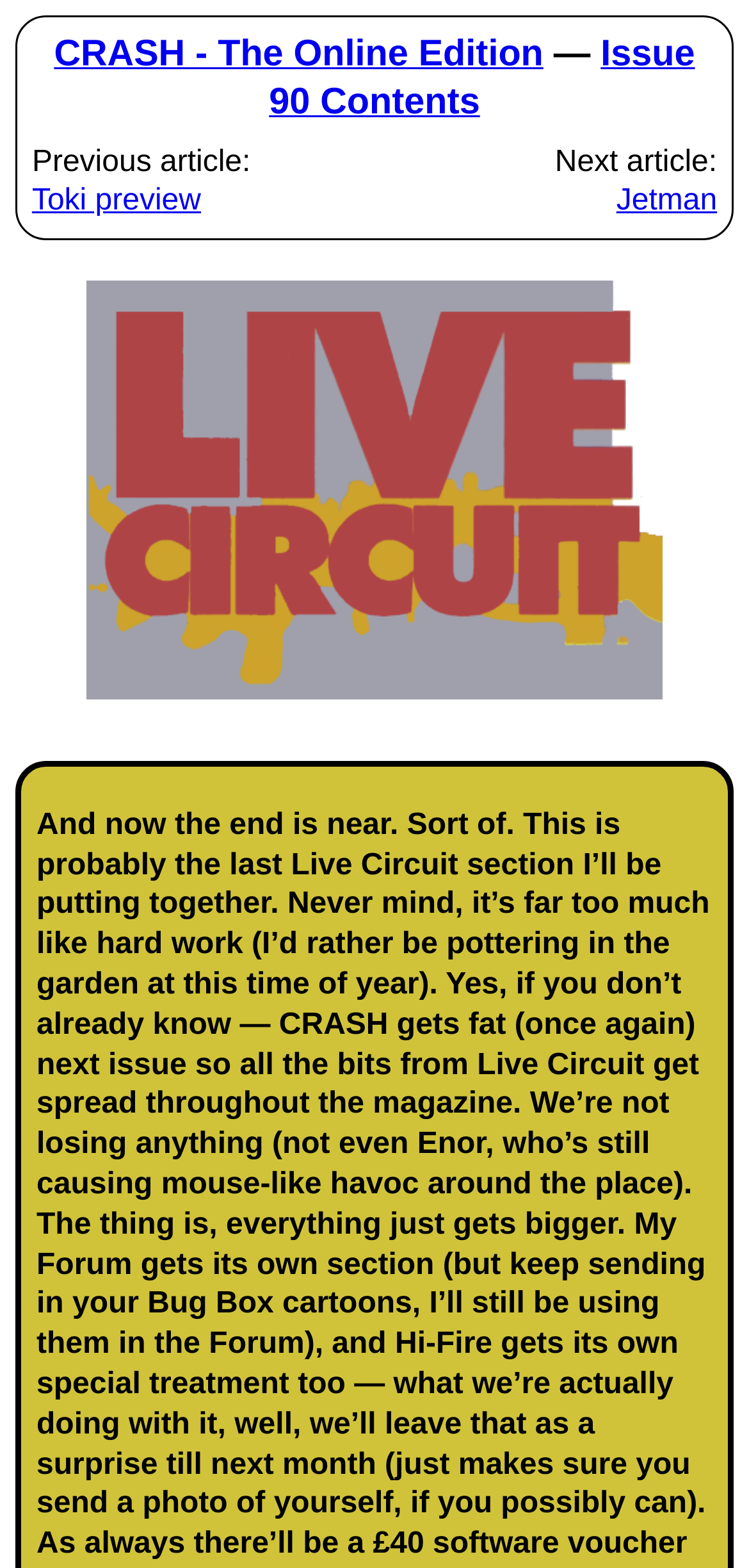Identify the bounding box of the UI element described as follows: "Studio City". Provide the coordinates as four float numbers in the range of 0 to 1 [left, top, right, bottom].

None